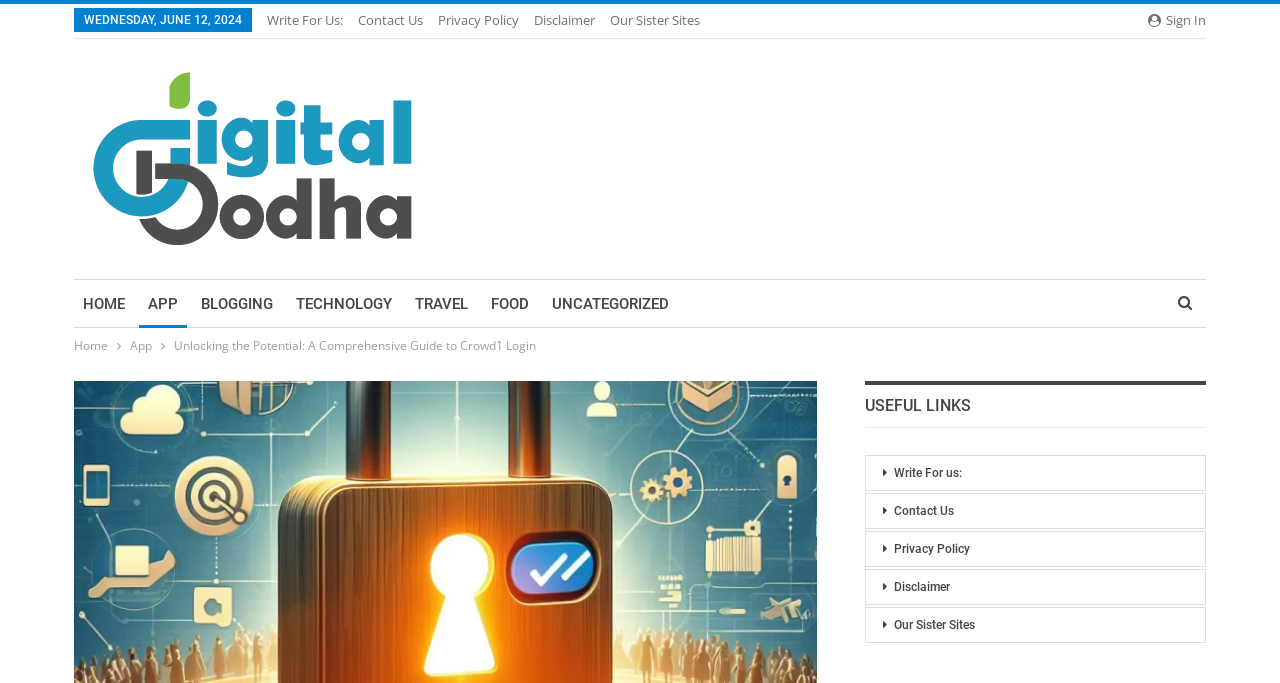What is the date displayed on the webpage?
Identify the answer in the screenshot and reply with a single word or phrase.

WEDNESDAY, JUNE 12, 2024